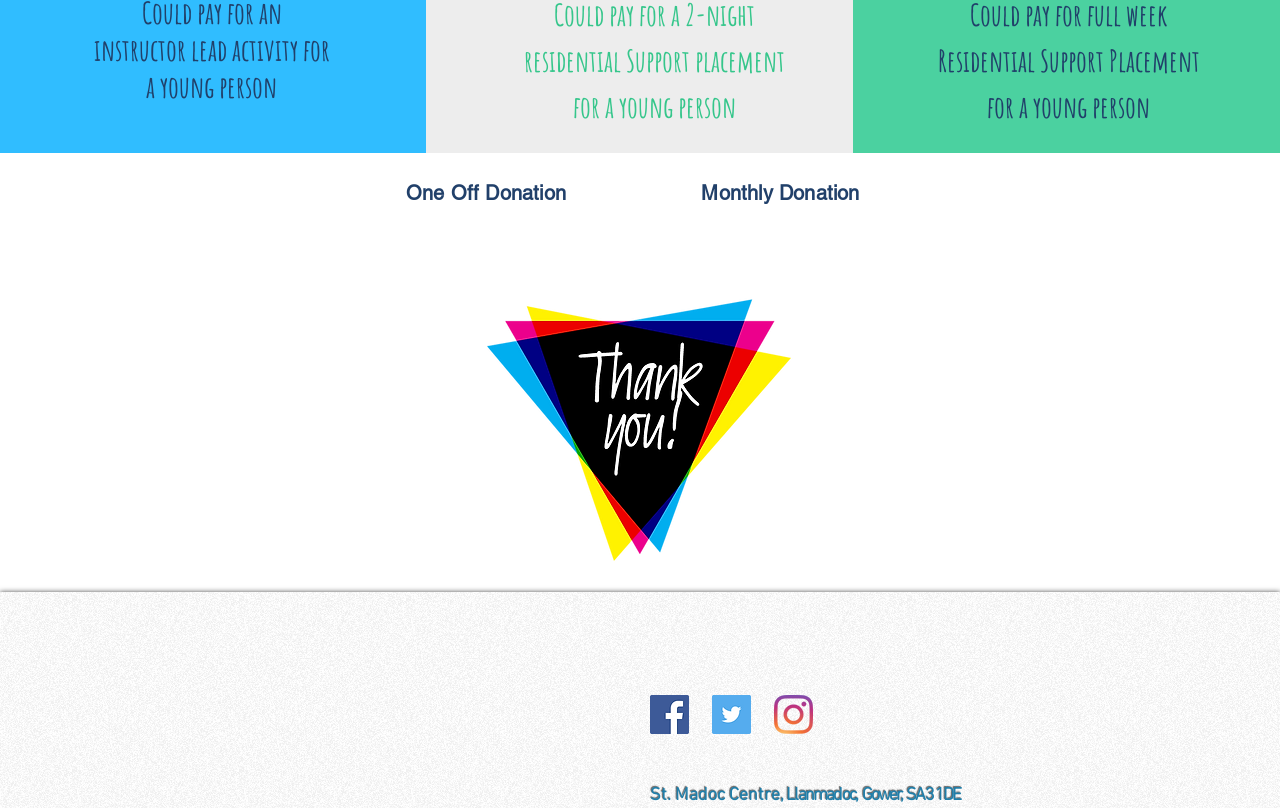Locate the bounding box of the UI element described by: "aria-label="Facebook"" in the given webpage screenshot.

[0.508, 0.86, 0.538, 0.908]